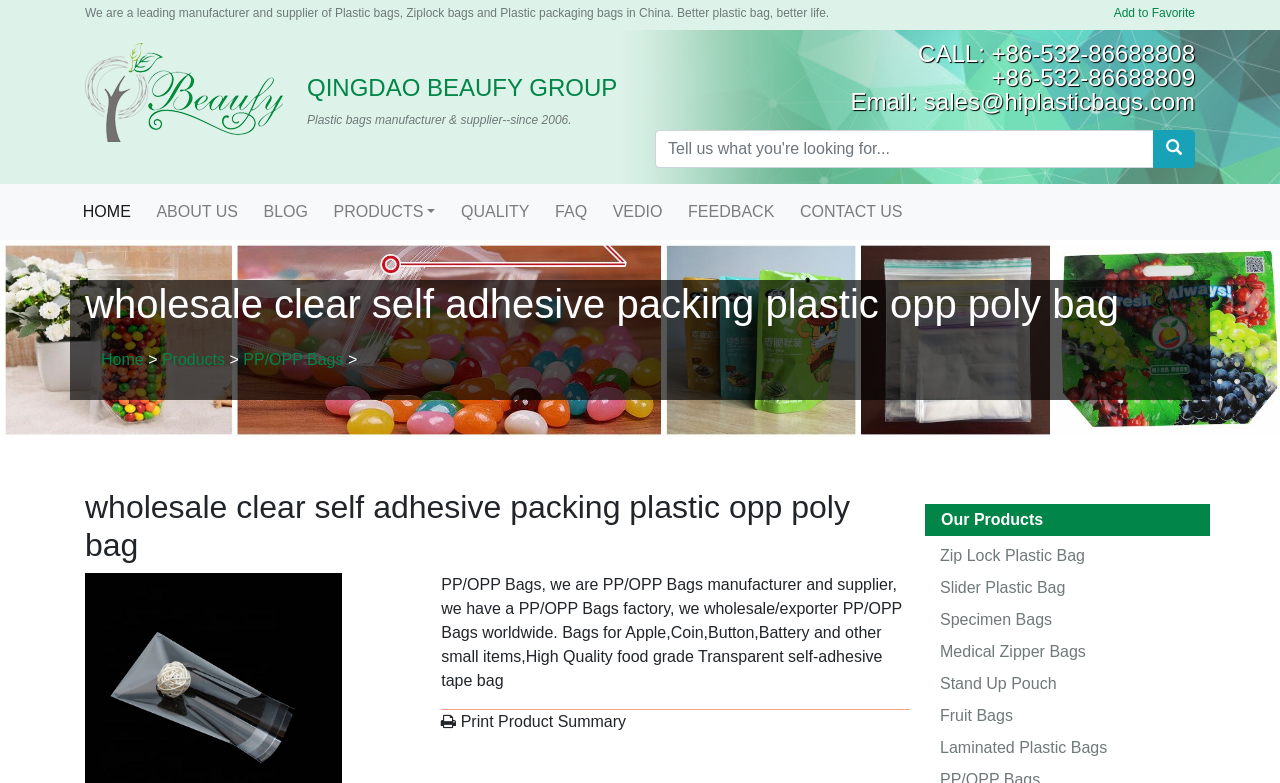Provide a brief response in the form of a single word or phrase:
What type of bags does the company manufacture?

Plastic bags